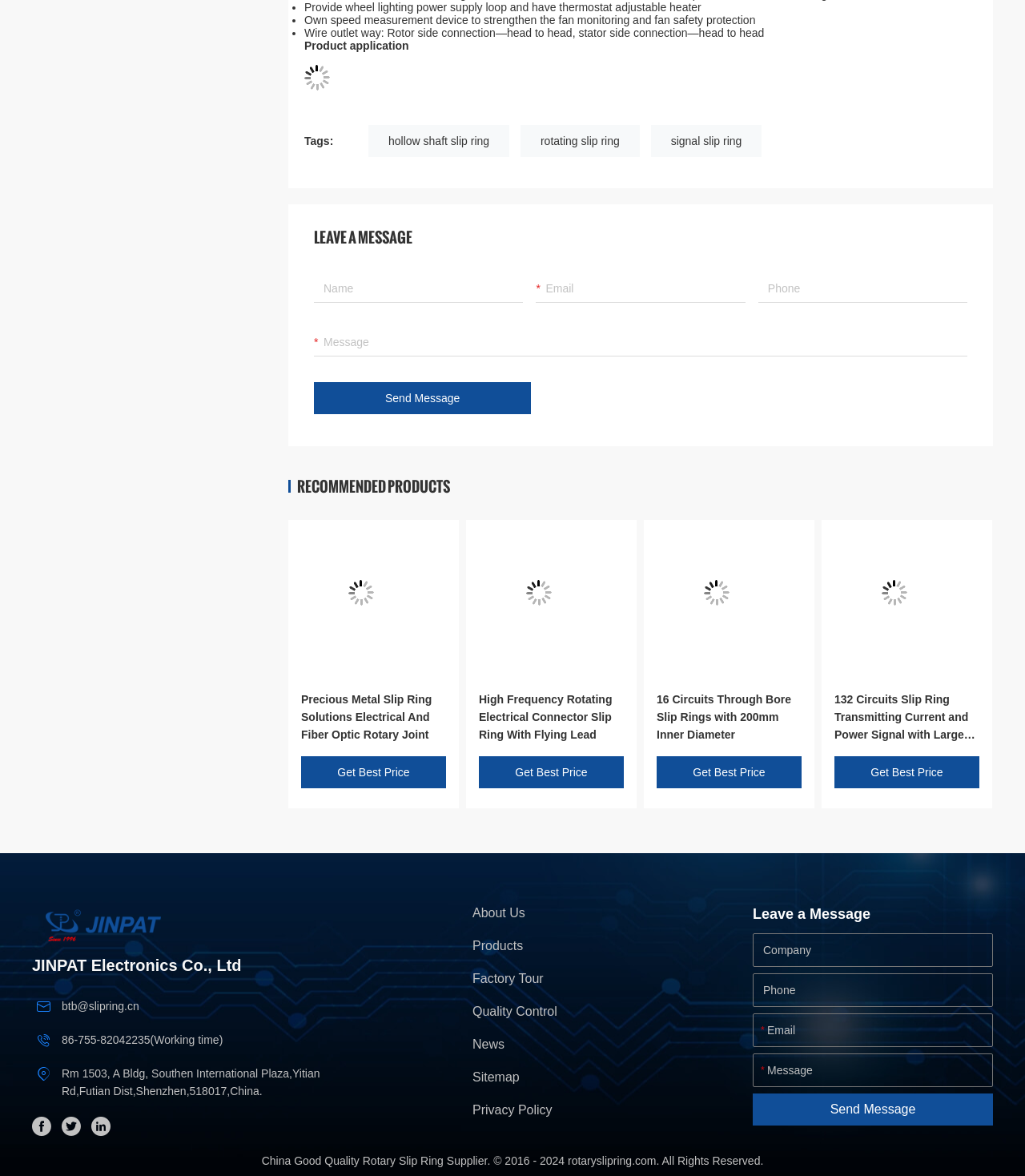Pinpoint the bounding box coordinates of the element you need to click to execute the following instruction: "Click the 'Get Best Price' button of the first recommended product". The bounding box should be represented by four float numbers between 0 and 1, in the format [left, top, right, bottom].

[0.294, 0.643, 0.435, 0.67]